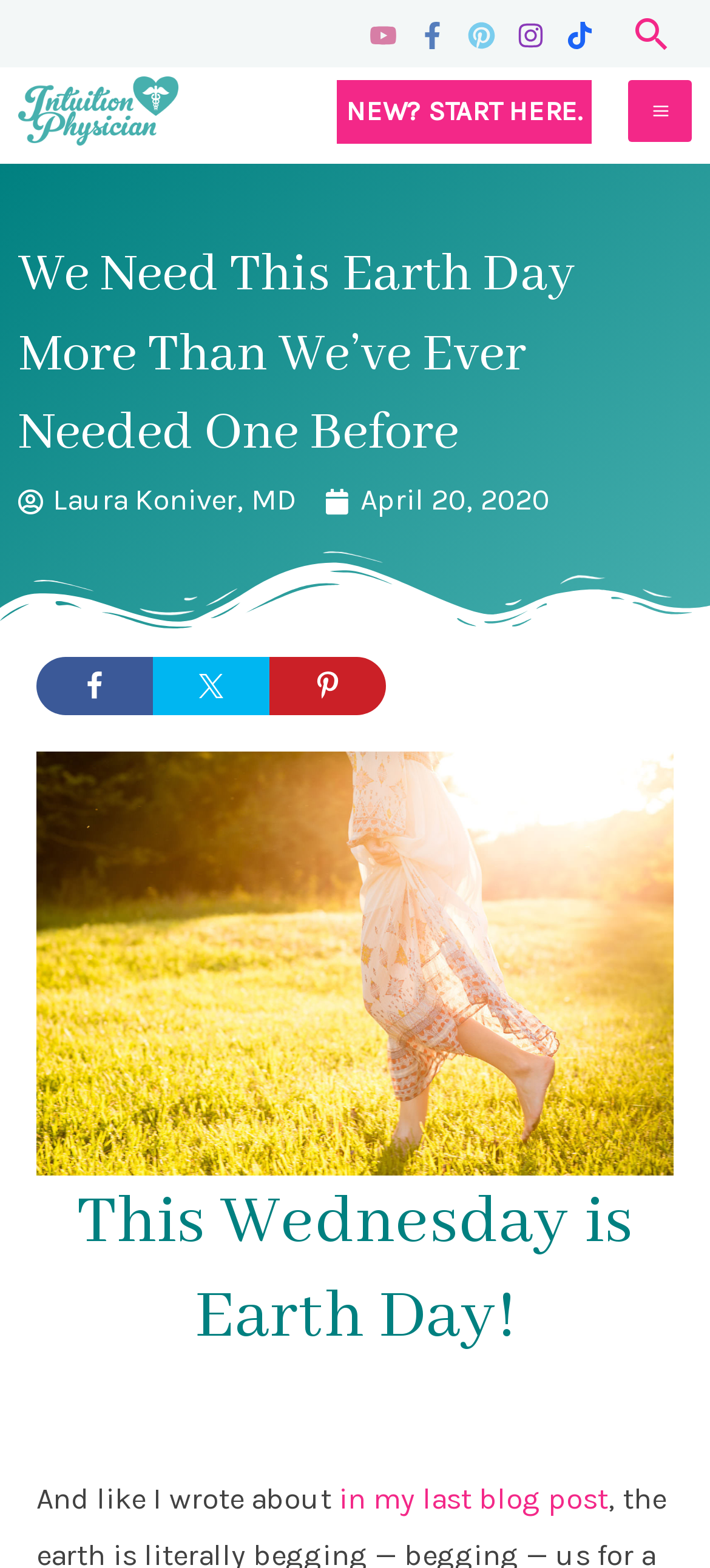Can you pinpoint the bounding box coordinates for the clickable element required for this instruction: "Visit YouTube"? The coordinates should be four float numbers between 0 and 1, i.e., [left, top, right, bottom].

[0.521, 0.014, 0.559, 0.031]